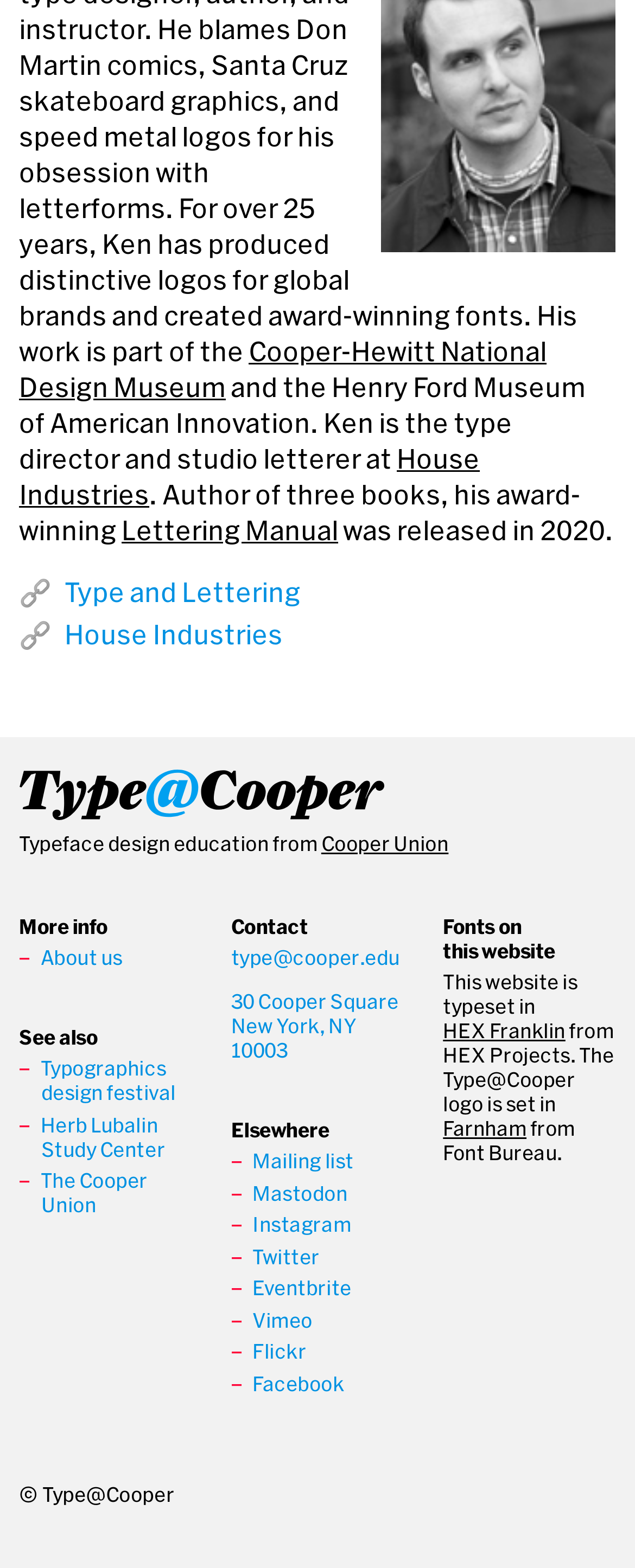Identify the bounding box coordinates of the clickable region to carry out the given instruction: "Learn more about House Industries".

[0.03, 0.283, 0.756, 0.325]